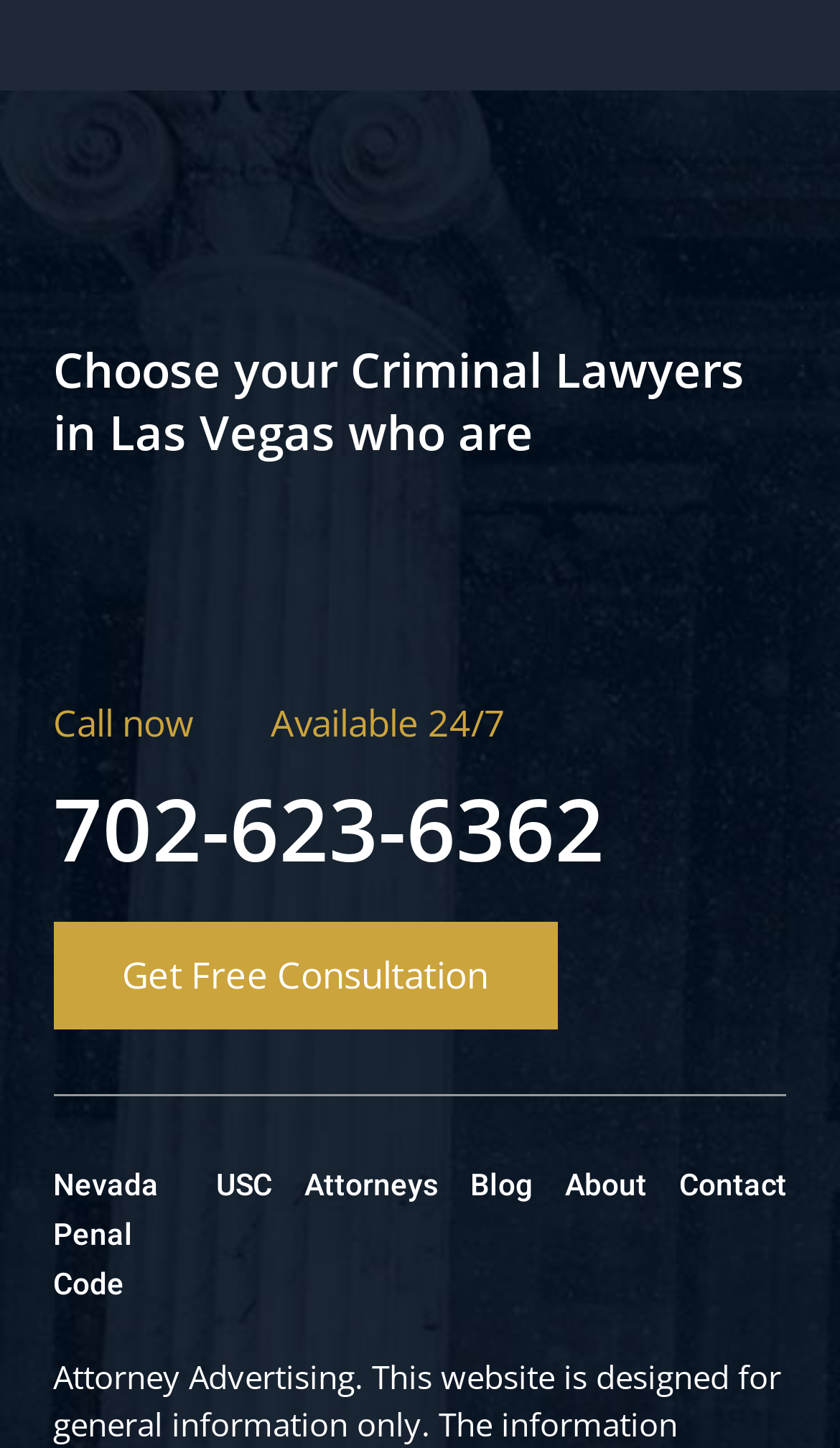What is the availability of the lawyers?
Provide a well-explained and detailed answer to the question.

The webpage mentions 'Available 24/7' which indicates that the lawyers are available 24 hours a day, 7 days a week.